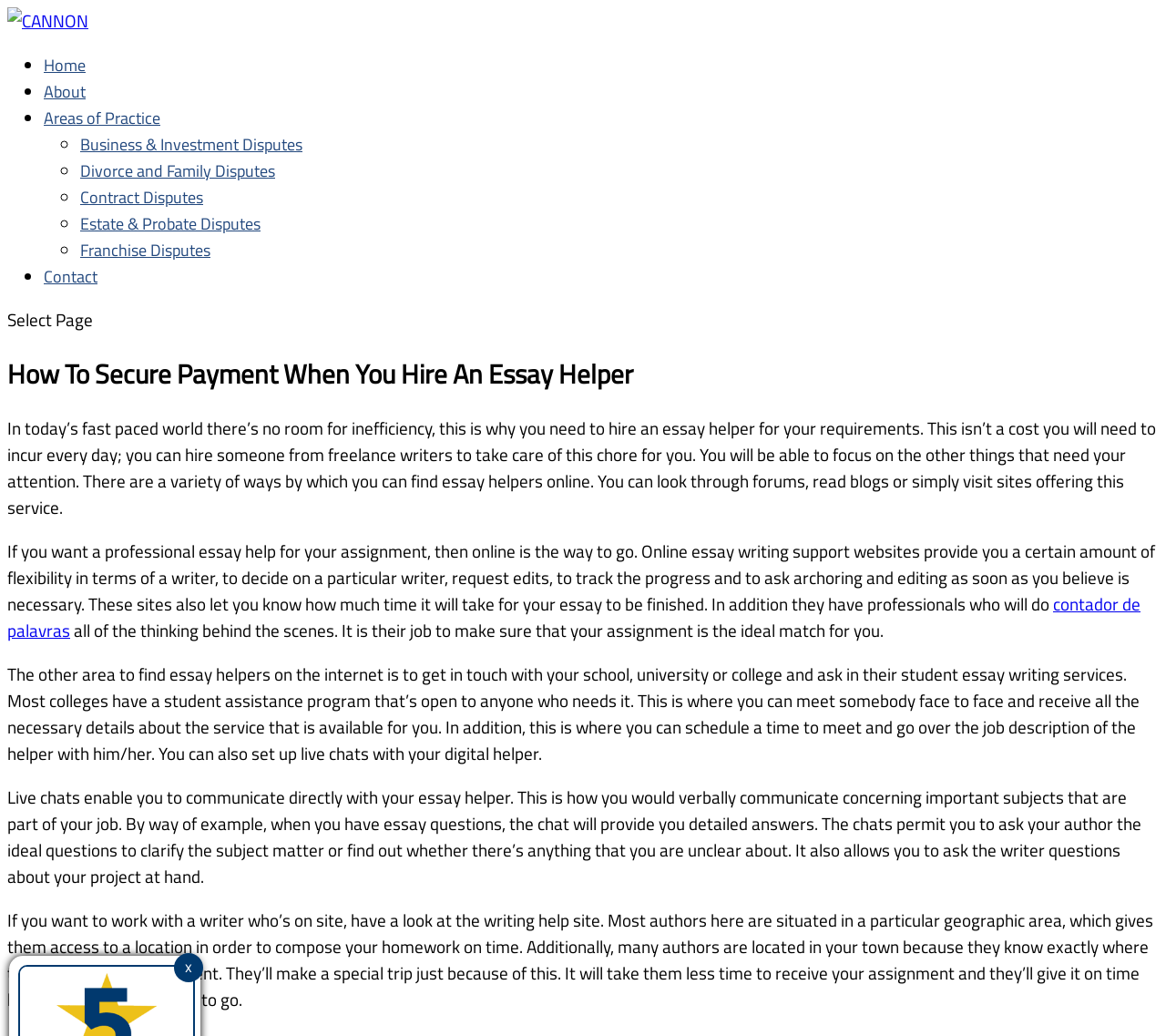Extract the main headline from the webpage and generate its text.

How To Secure Payment When You Hire An Essay Helper